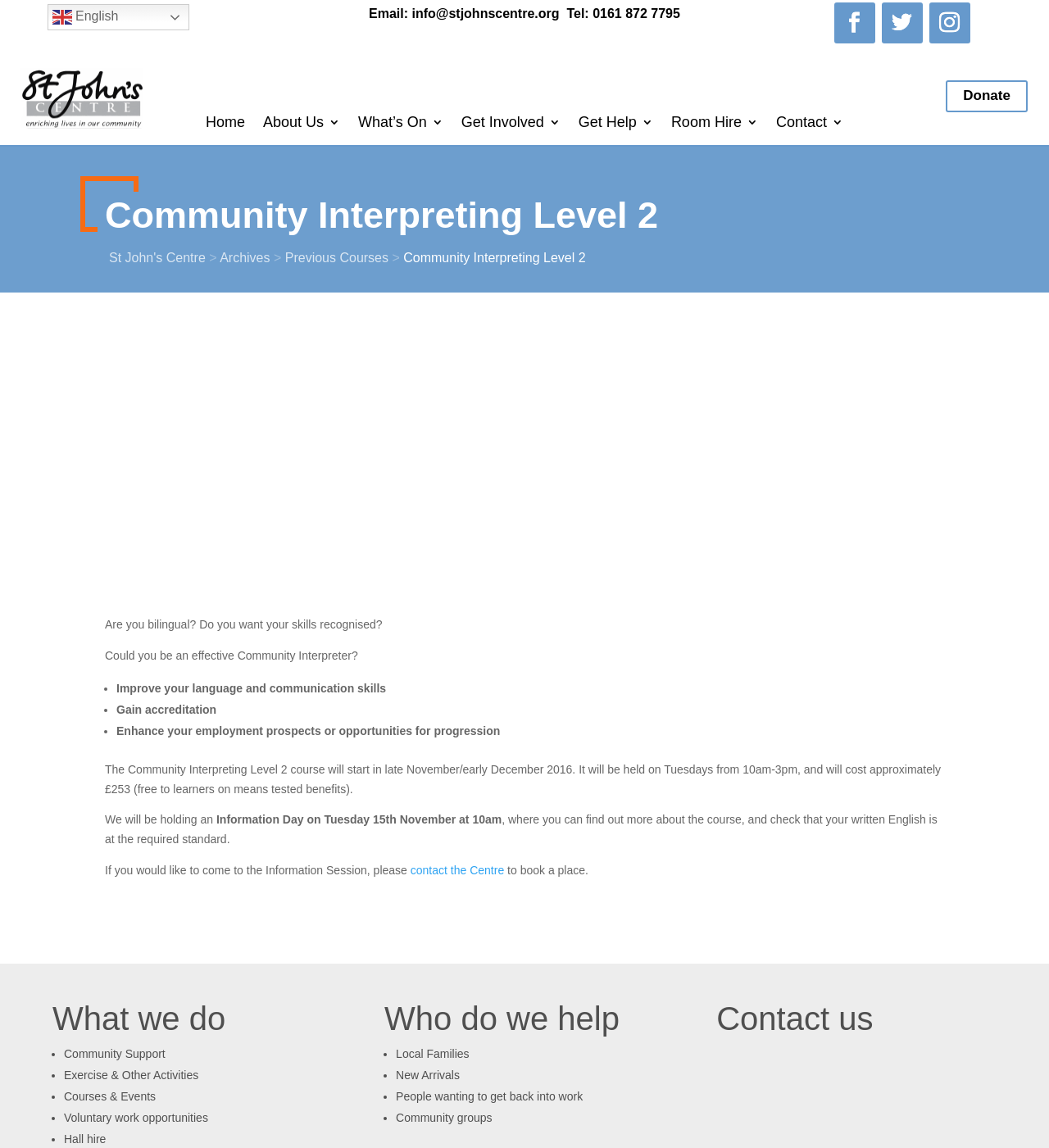Using the given description, provide the bounding box coordinates formatted as (top-left x, top-left y, bottom-right x, bottom-right y), with all values being floating point numbers between 0 and 1. Description: Exercise & Other Activities

[0.061, 0.93, 0.189, 0.942]